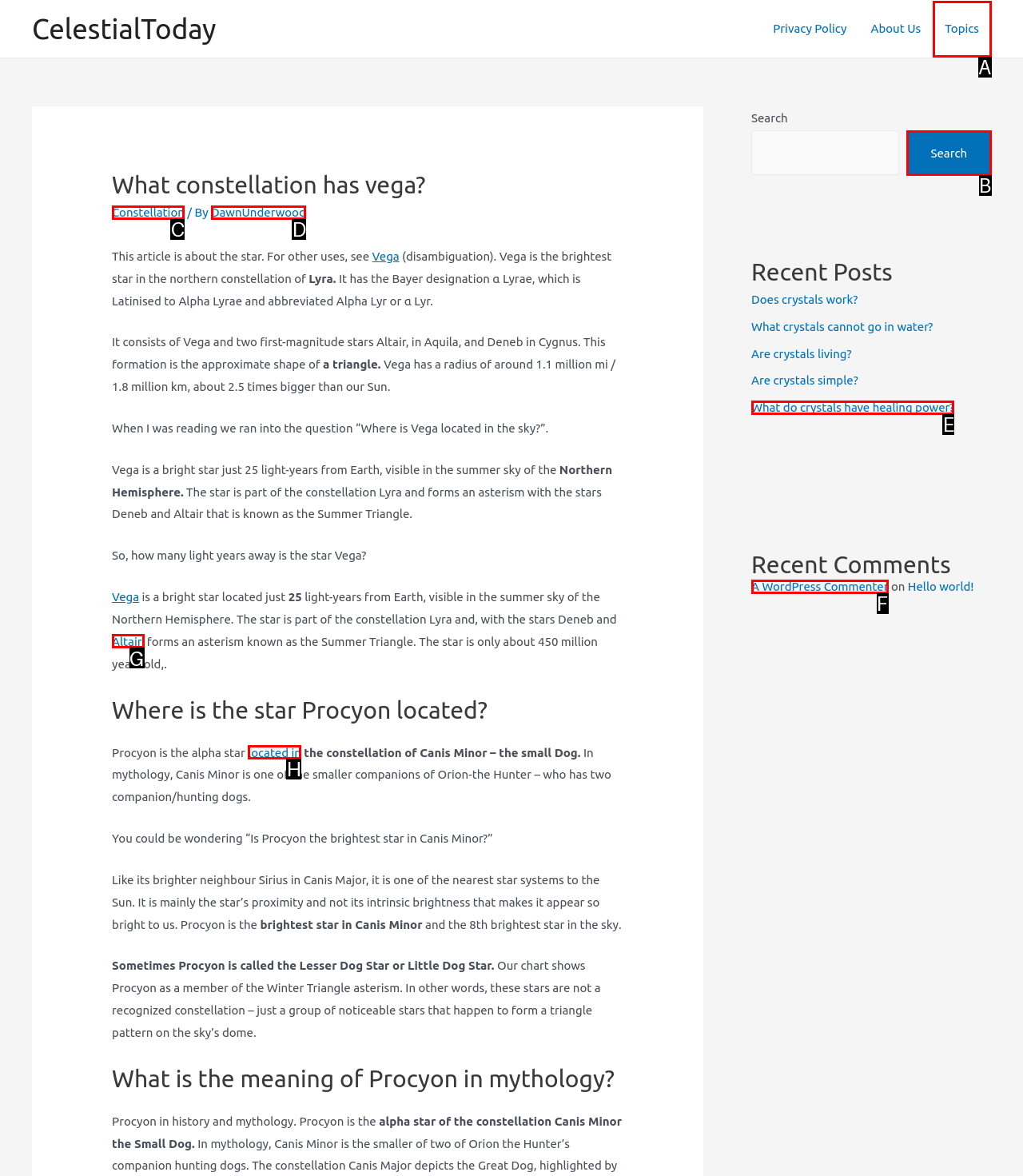Identify the letter of the option to click in order to Search for something. Answer with the letter directly.

None